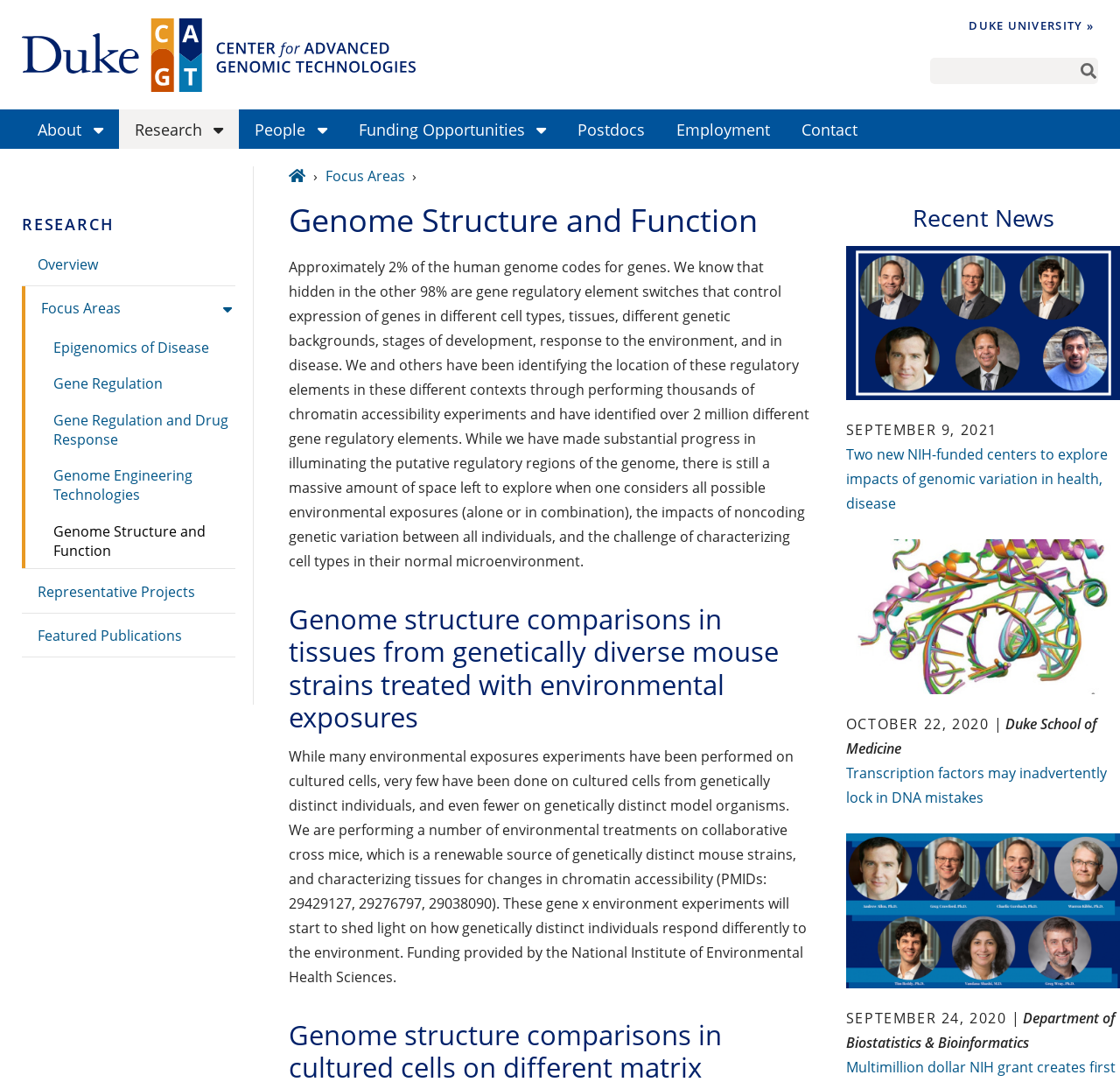Determine the coordinates of the bounding box for the clickable area needed to execute this instruction: "click the Home link".

[0.02, 0.017, 0.371, 0.085]